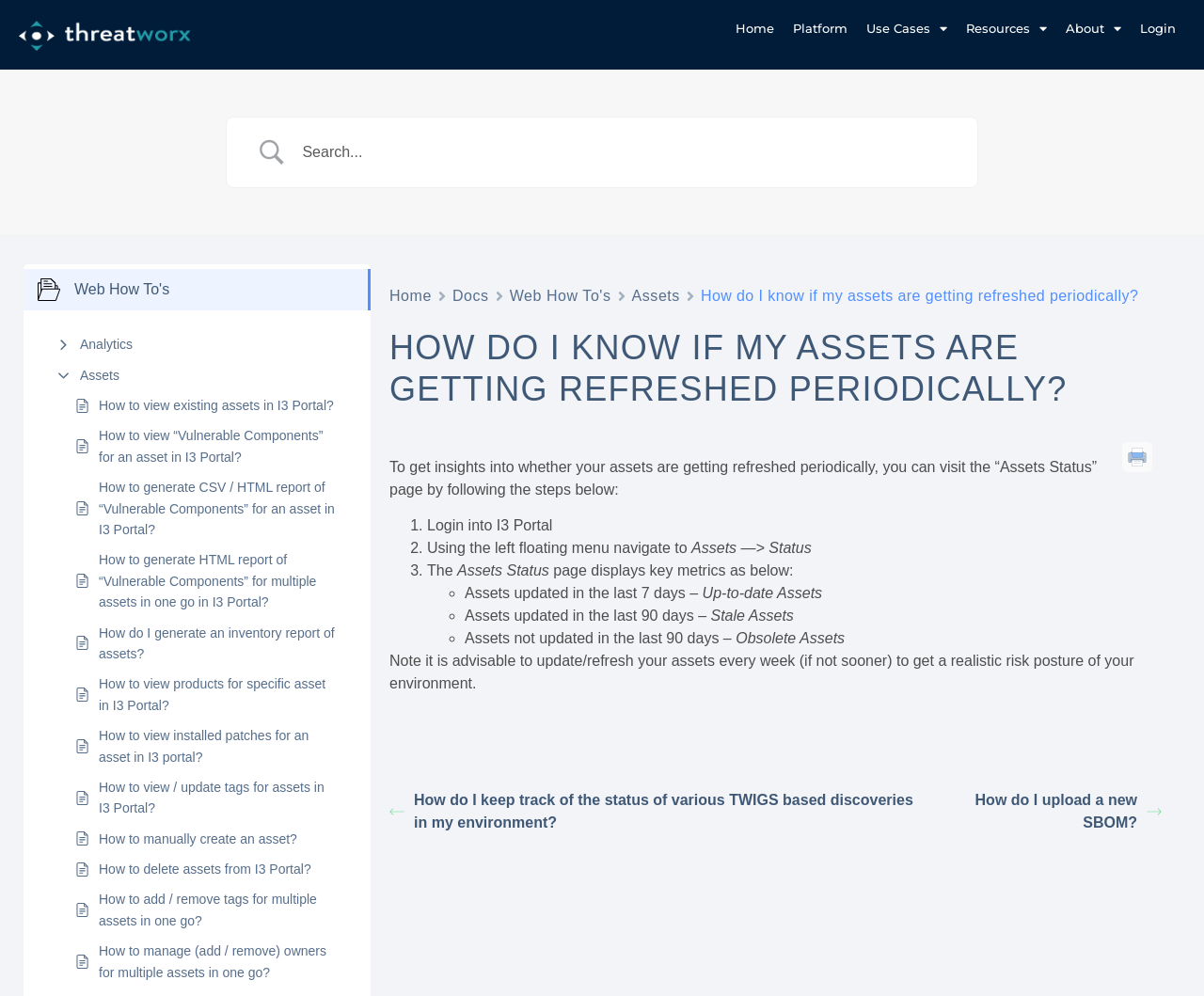Please identify the coordinates of the bounding box for the clickable region that will accomplish this instruction: "View 'How to view existing assets in I3 Portal?'".

[0.082, 0.397, 0.277, 0.418]